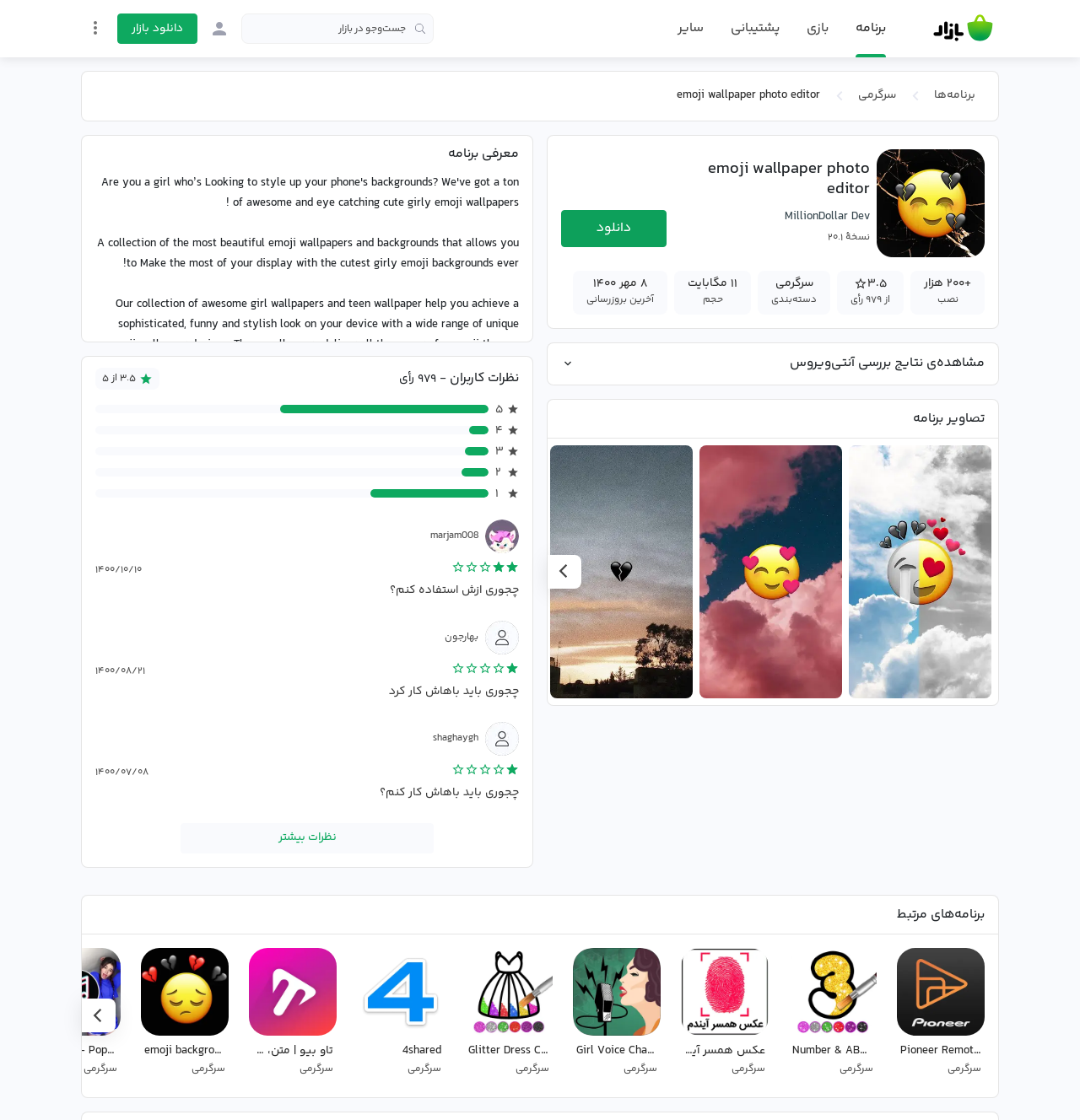Find the bounding box coordinates of the element I should click to carry out the following instruction: "Go to the developer's page".

[0.727, 0.185, 0.805, 0.202]